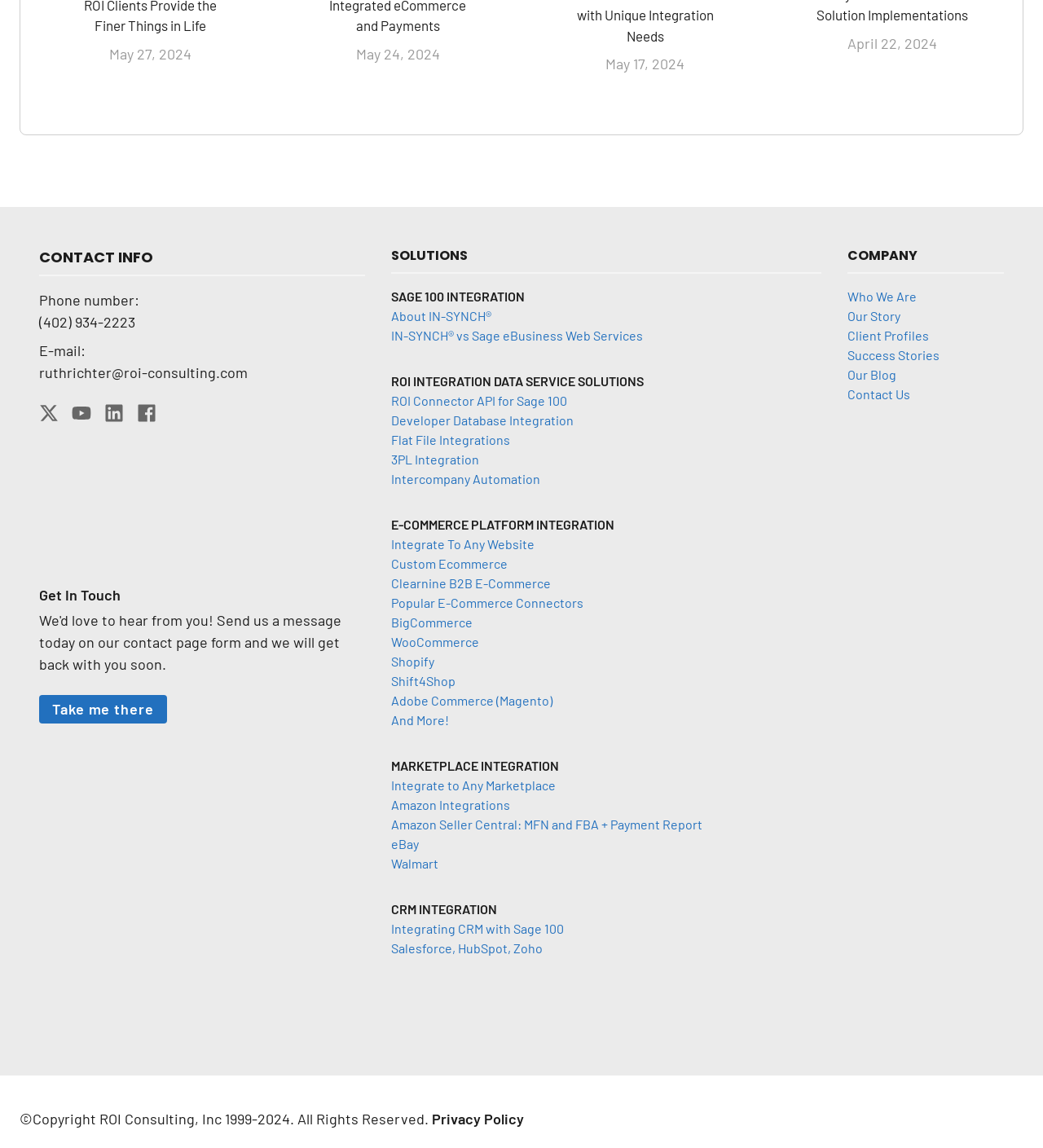Please determine the bounding box coordinates for the element that should be clicked to follow these instructions: "Visit the 'About IN-SYNCH®' page".

[0.375, 0.269, 0.471, 0.282]